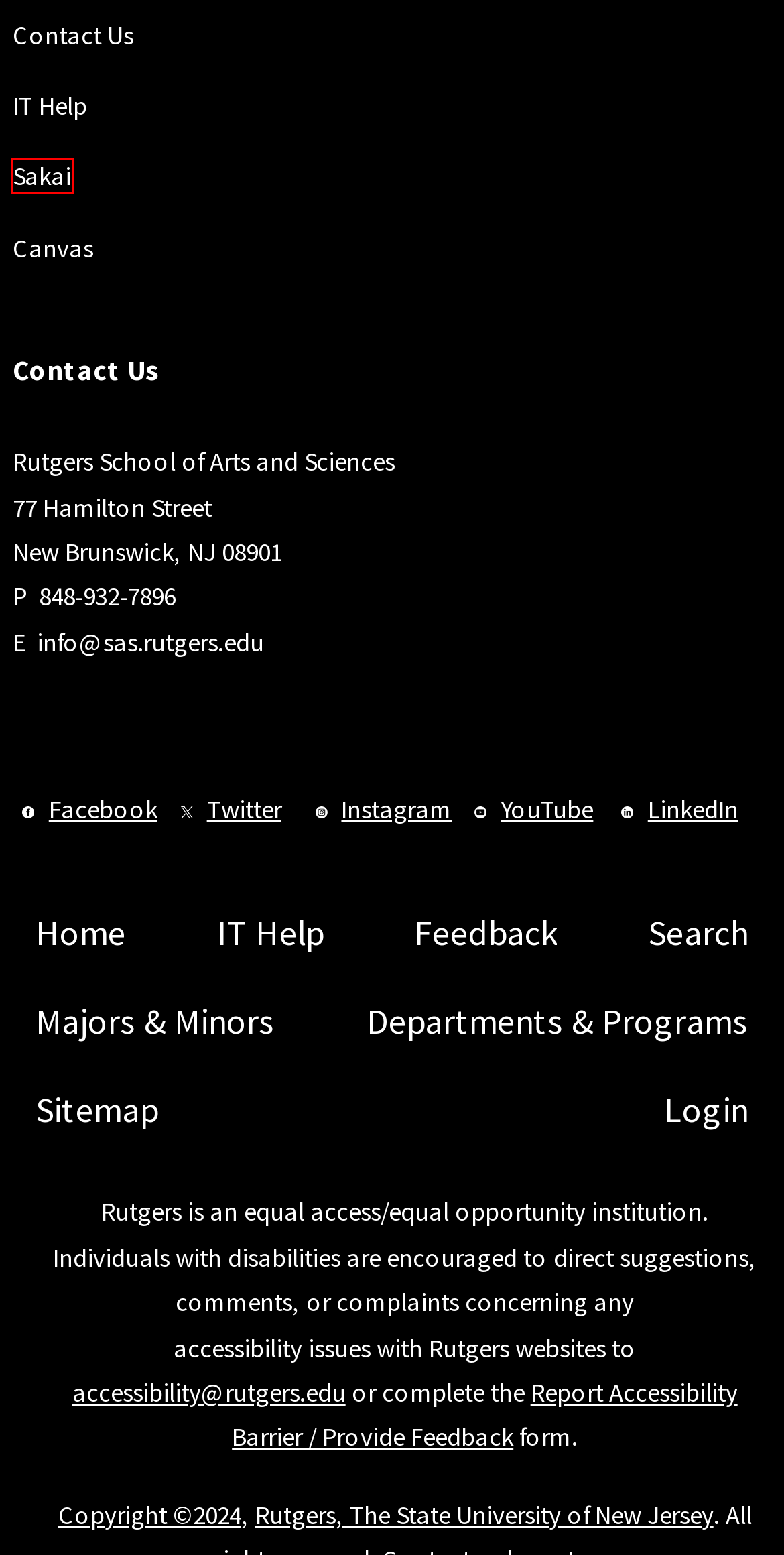You have a screenshot of a webpage where a red bounding box highlights a specific UI element. Identify the description that best matches the resulting webpage after the highlighted element is clicked. The choices are:
A. - getINVOLVED
B. Home | Rutgers-New Brunswick
C. login - skip to CAS - Rutgers IT Help
D. Rutgers University
E. Academic Calendar | Academic Scheduling and Instructional Space
F. Majors and Minors
G. sakai.rutgers.edu : Gateway : Sakai Start Page
H. Copyright Information | Rutgers University

G